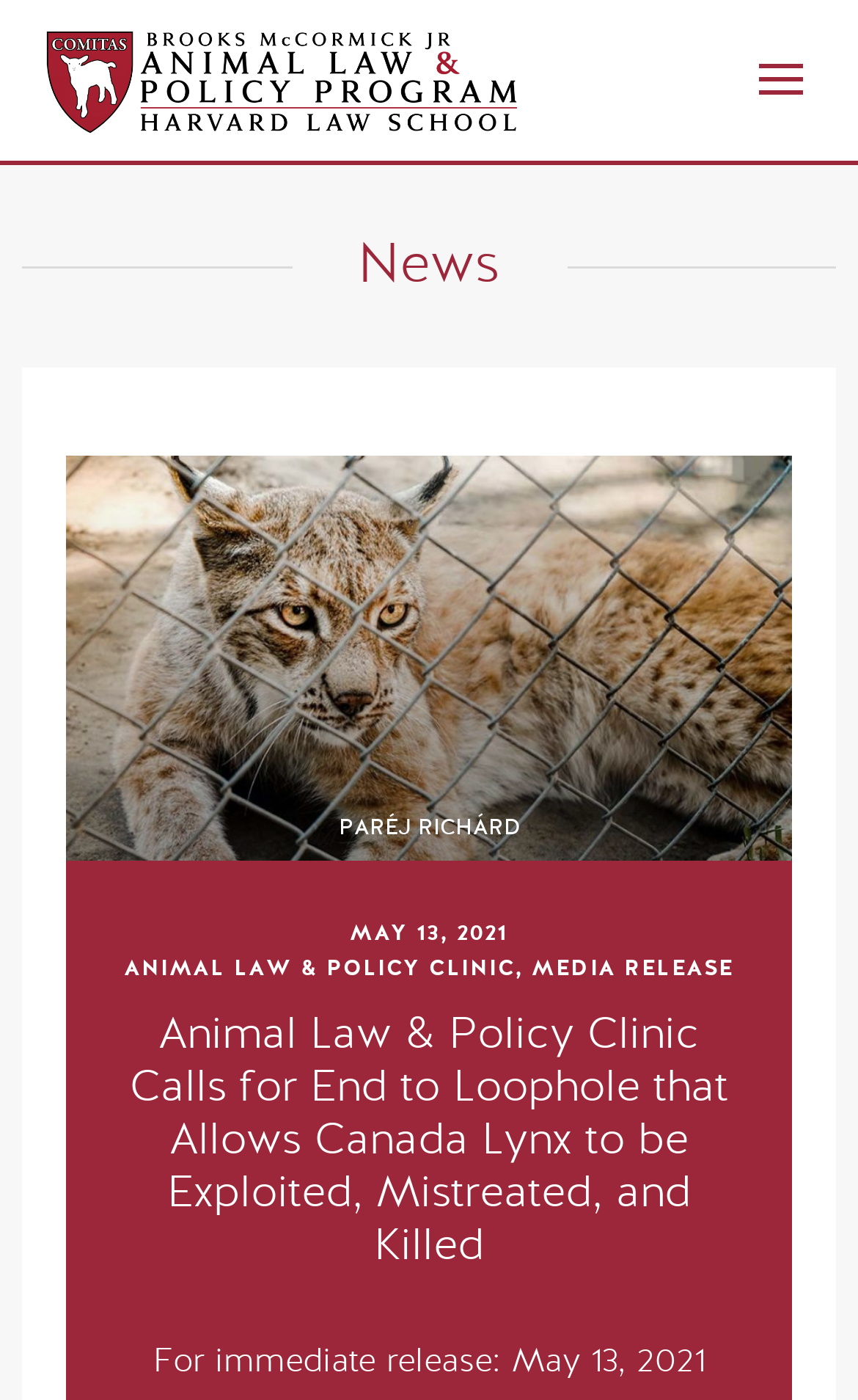What is the name of the person mentioned in the article?
Provide a short answer using one word or a brief phrase based on the image.

PARÉJ RICHÁRD